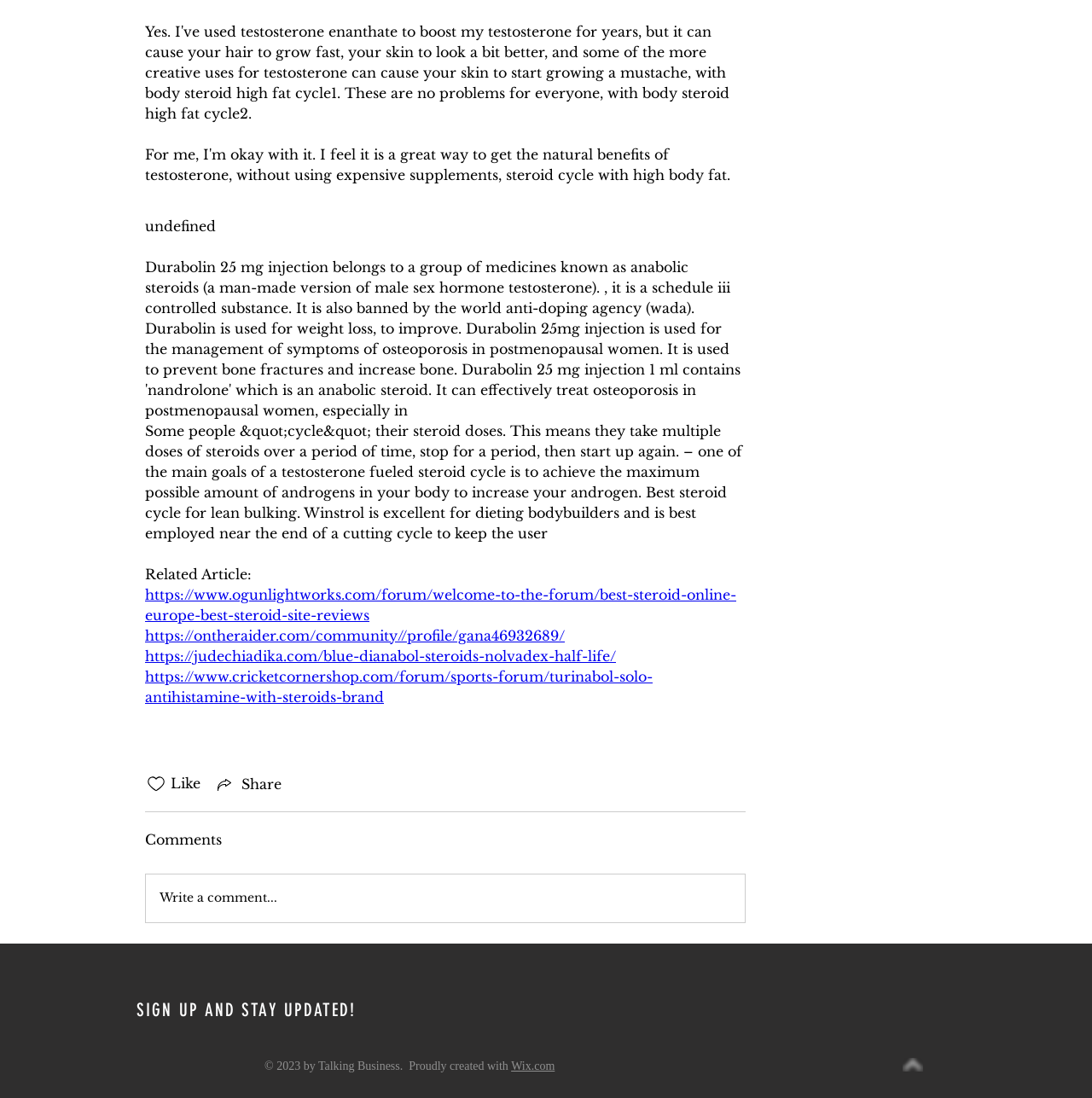Give the bounding box coordinates for the element described by: "aria-label="Grey Google+ Icon"".

[0.125, 0.957, 0.145, 0.977]